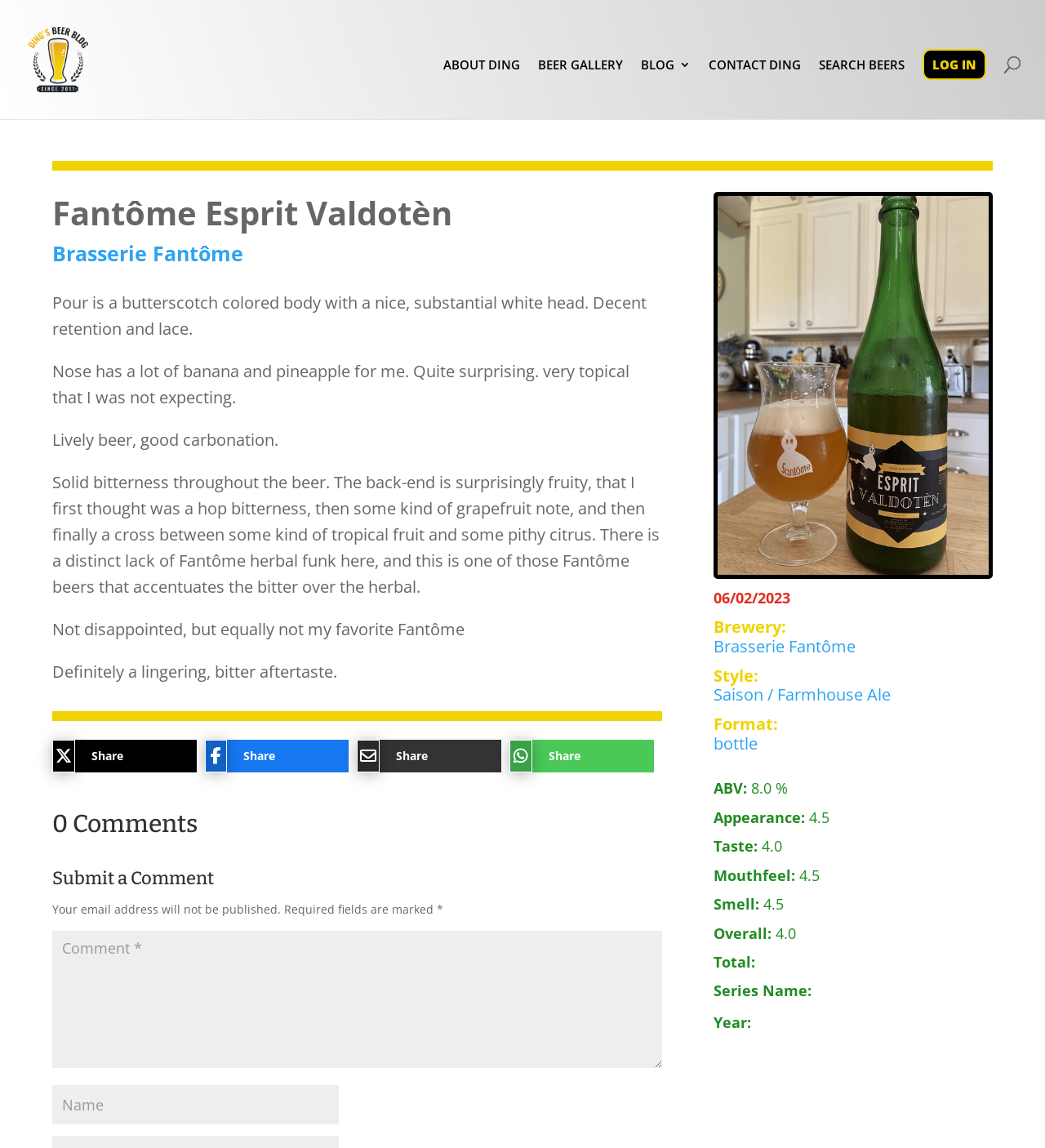Determine the bounding box coordinates for the element that should be clicked to follow this instruction: "Click on the 'CONTACT DING' link". The coordinates should be given as four float numbers between 0 and 1, in the format [left, top, right, bottom].

[0.678, 0.051, 0.766, 0.104]